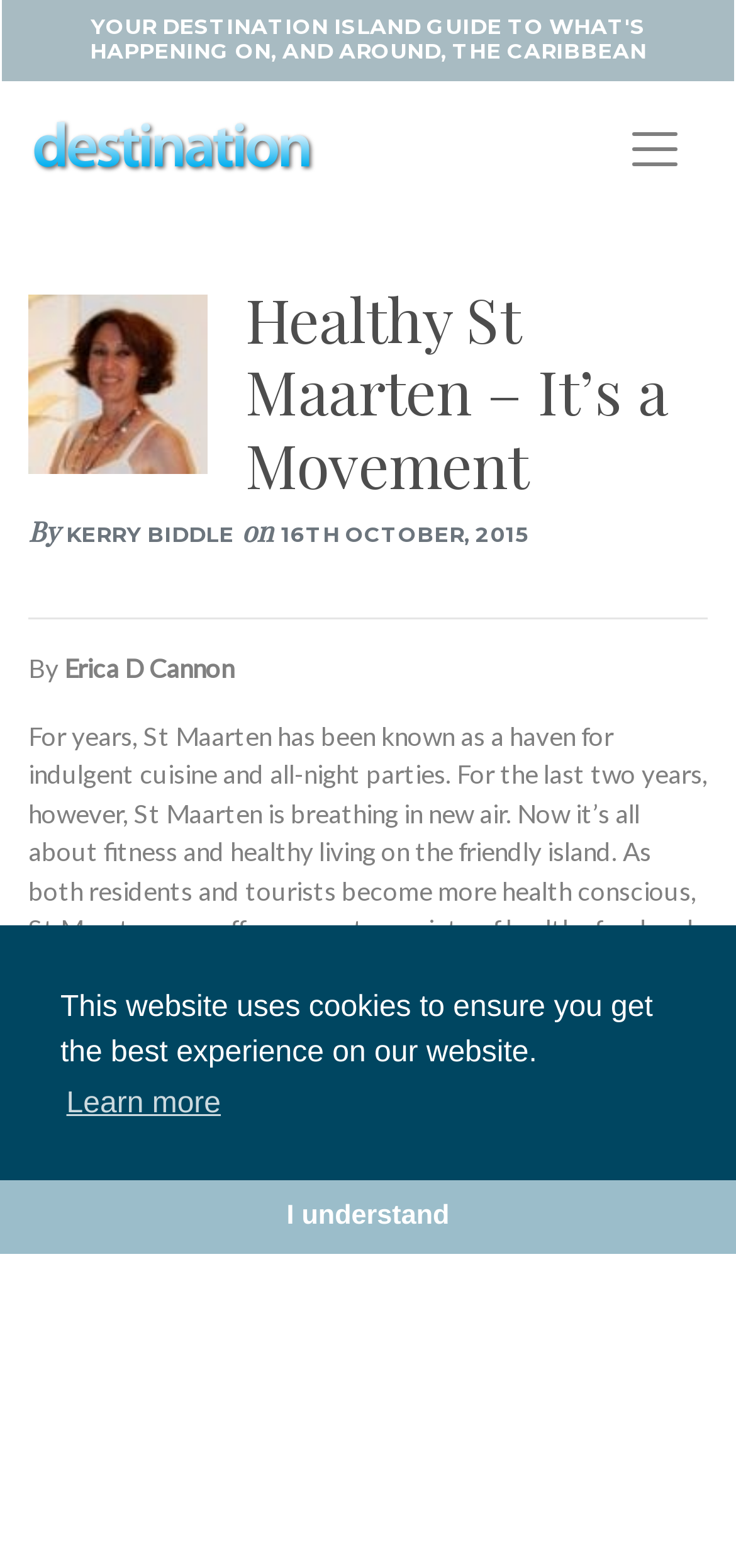Answer this question in one word or a short phrase: What is the date of the article?

16th October, 2015